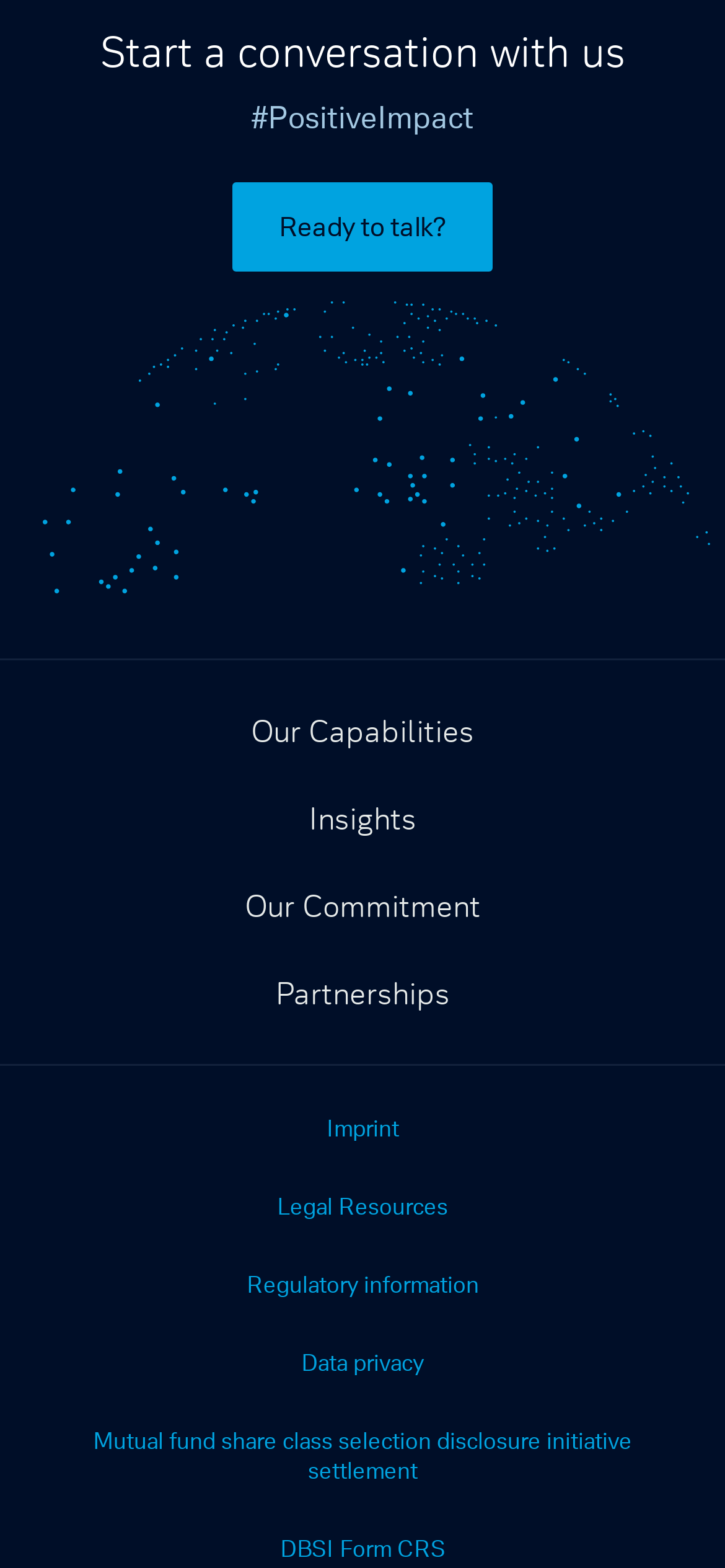Predict the bounding box coordinates of the area that should be clicked to accomplish the following instruction: "View Imprint". The bounding box coordinates should consist of four float numbers between 0 and 1, i.e., [left, top, right, bottom].

[0.051, 0.711, 1.0, 0.73]